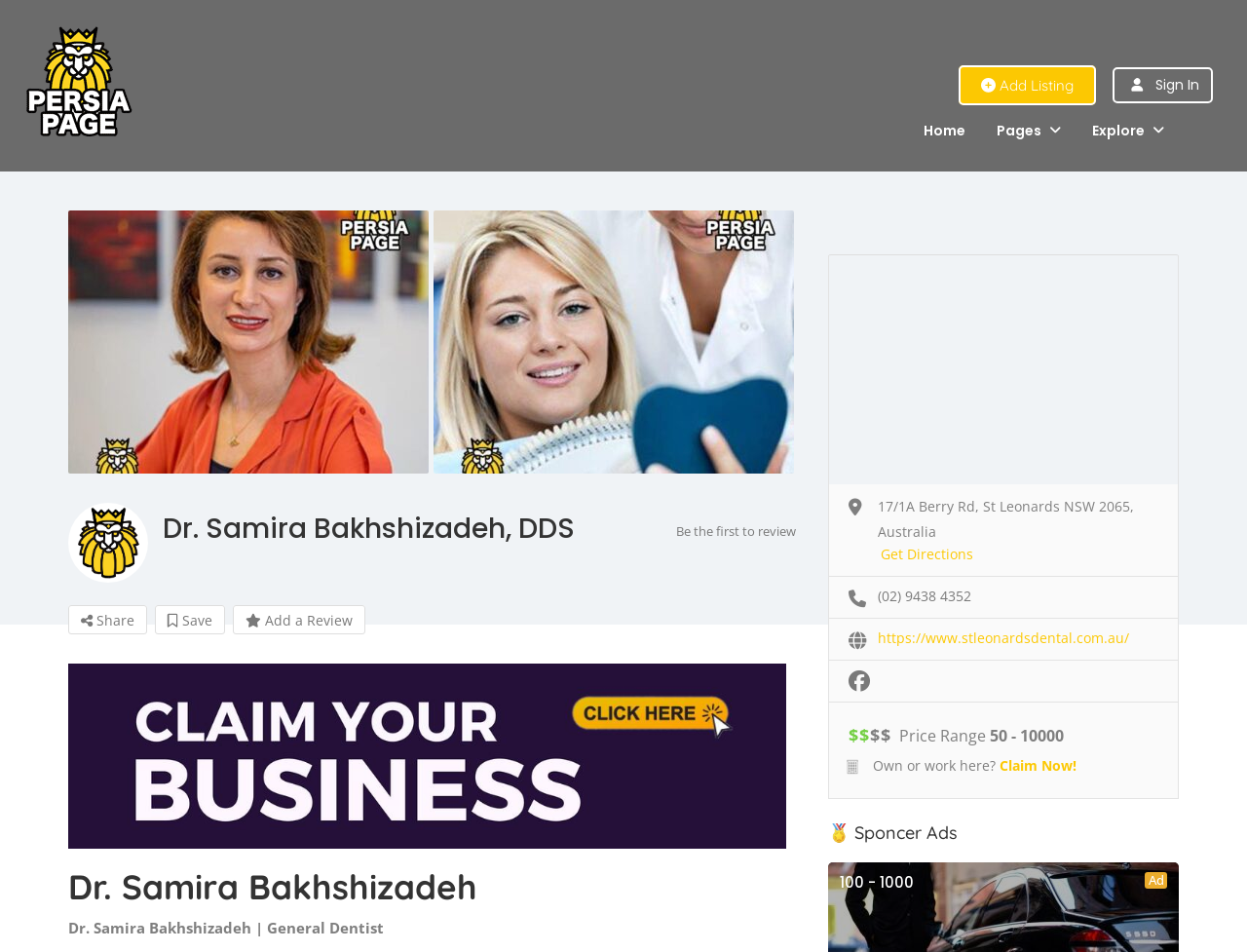Is there a link to get directions to Dr. Samira Bakhshizadeh's dental clinic?
Based on the image, answer the question with a single word or brief phrase.

Yes